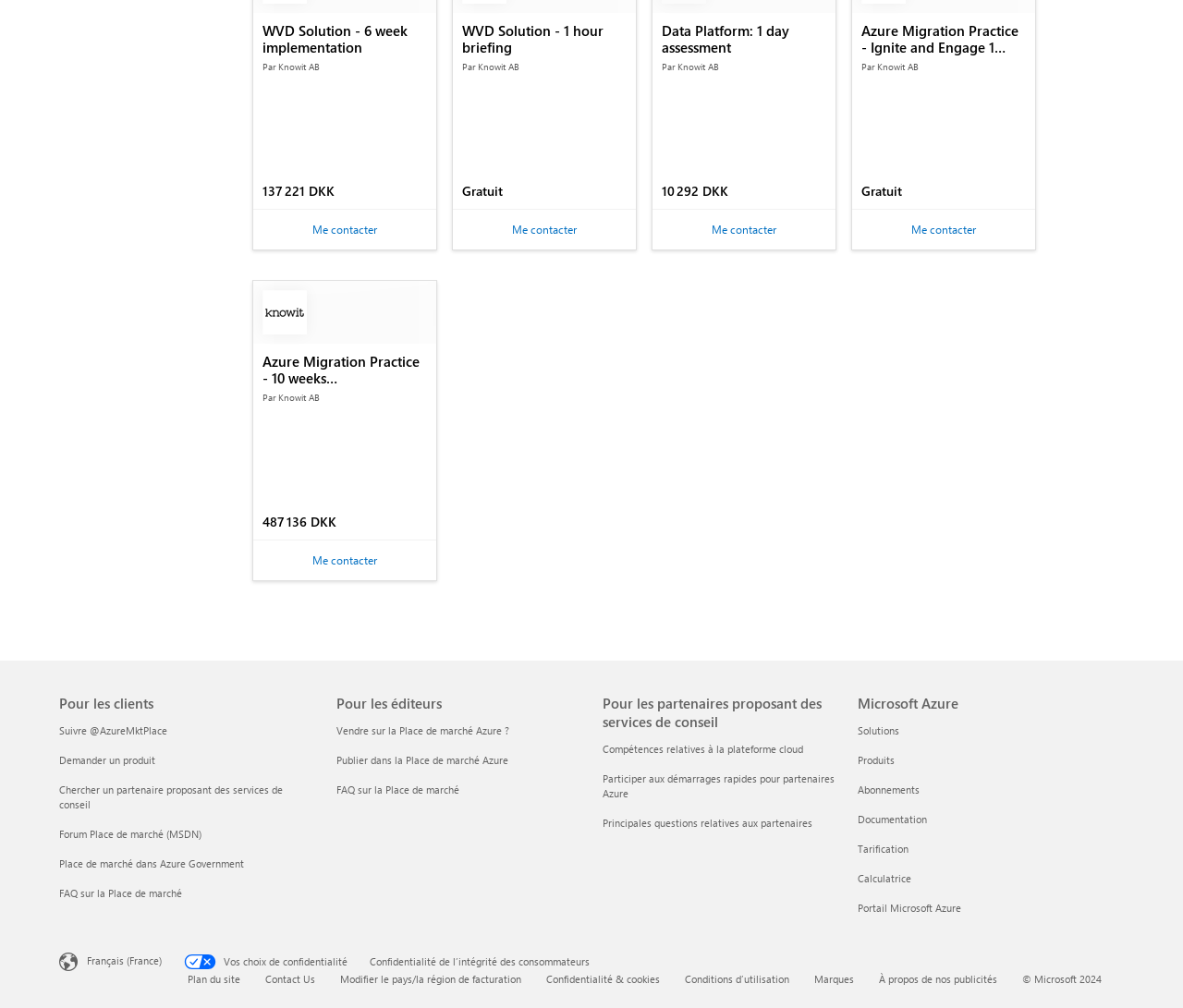What is the language currently set to?
Please give a detailed and elaborate explanation in response to the question.

The link 'Sélecteur de langue du contenu. Actuellement défini sur Français (France)' indicates that the language is currently set to Français (France).